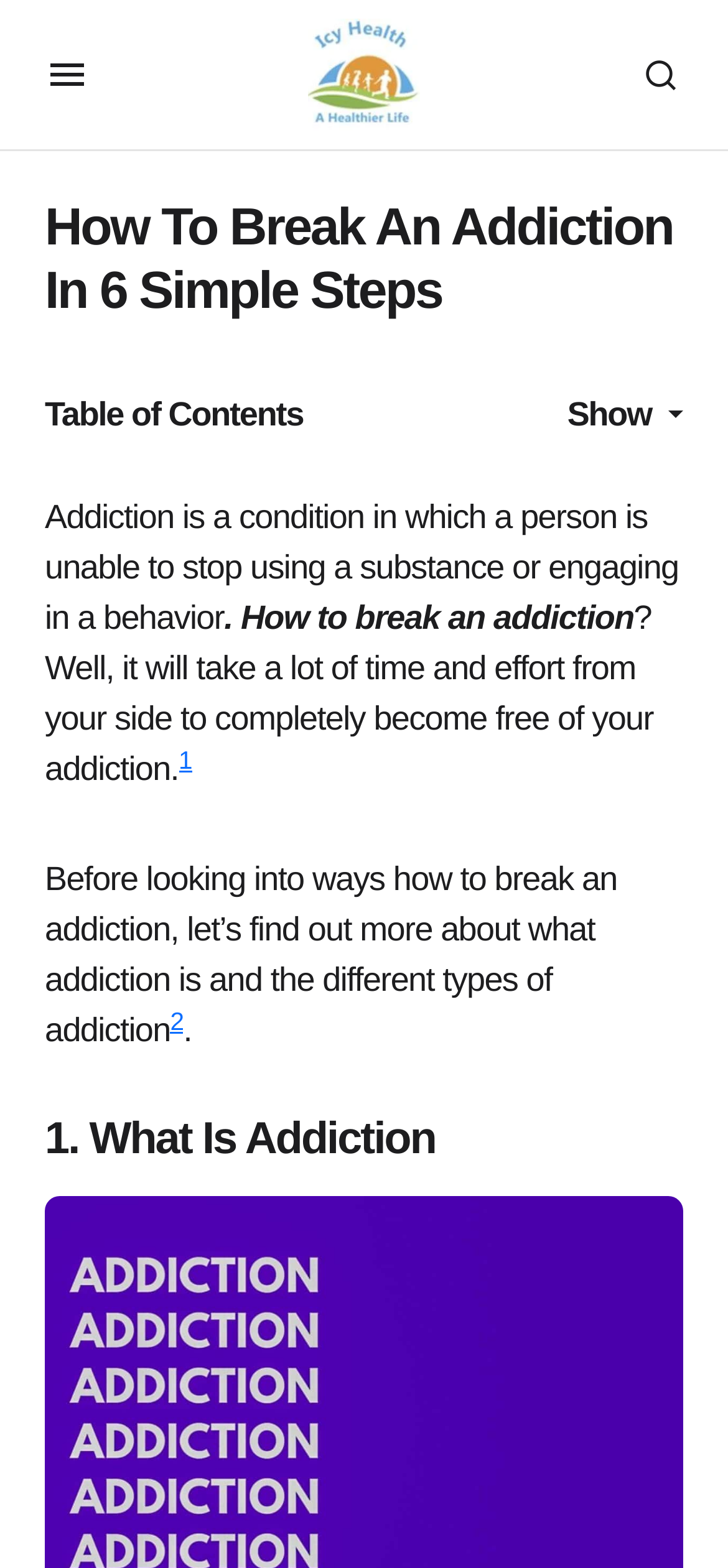What is the first step mentioned to break an addiction?
Respond to the question with a single word or phrase according to the image.

1. What Is Addiction